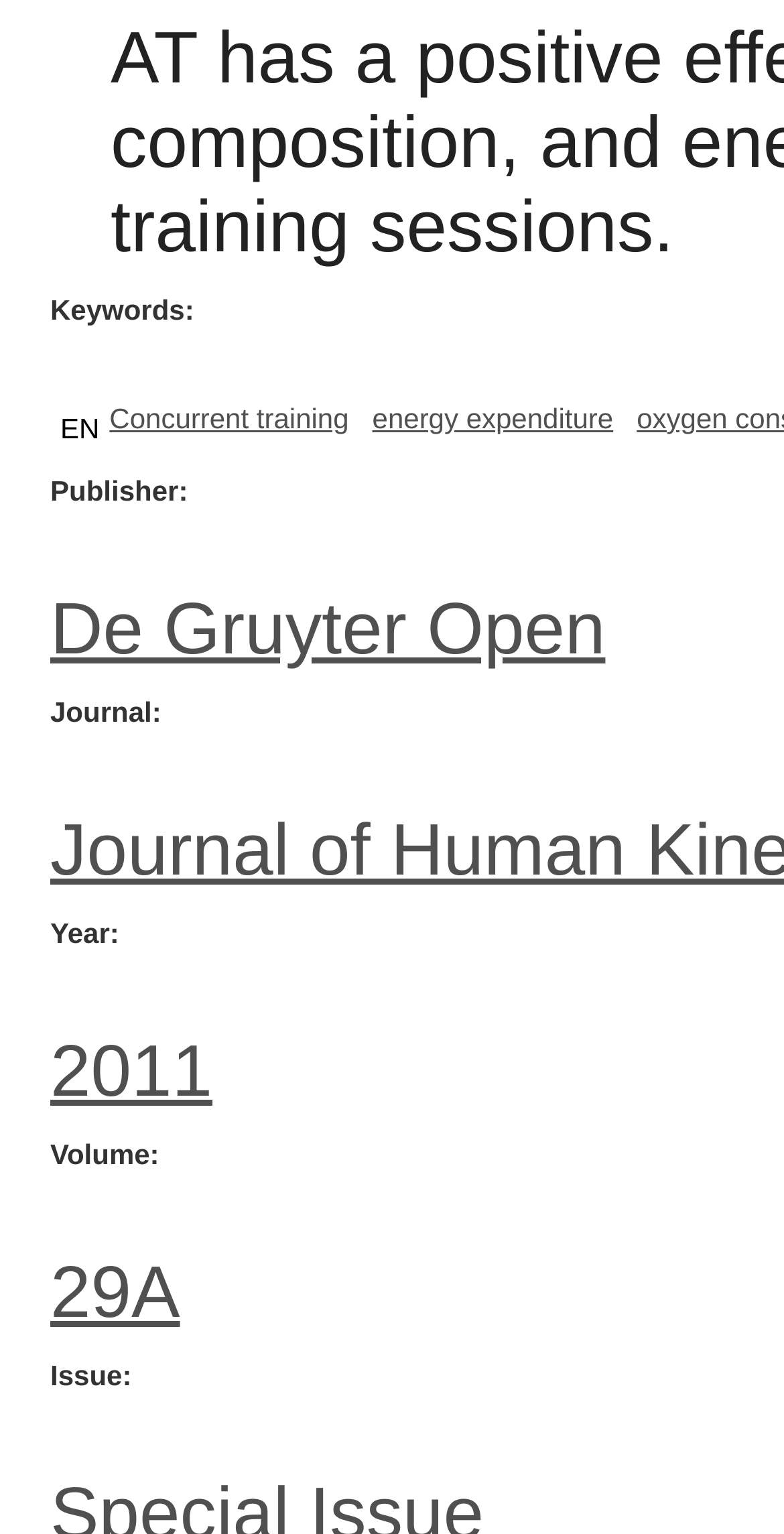Respond to the question below with a single word or phrase:
What is the volume of the journal?

29A